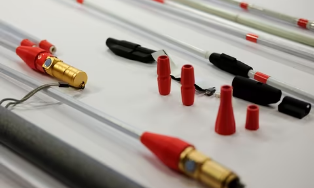What is the focus of the healthcare DIY project?
Based on the image, answer the question with a single word or brief phrase.

User-specific needs